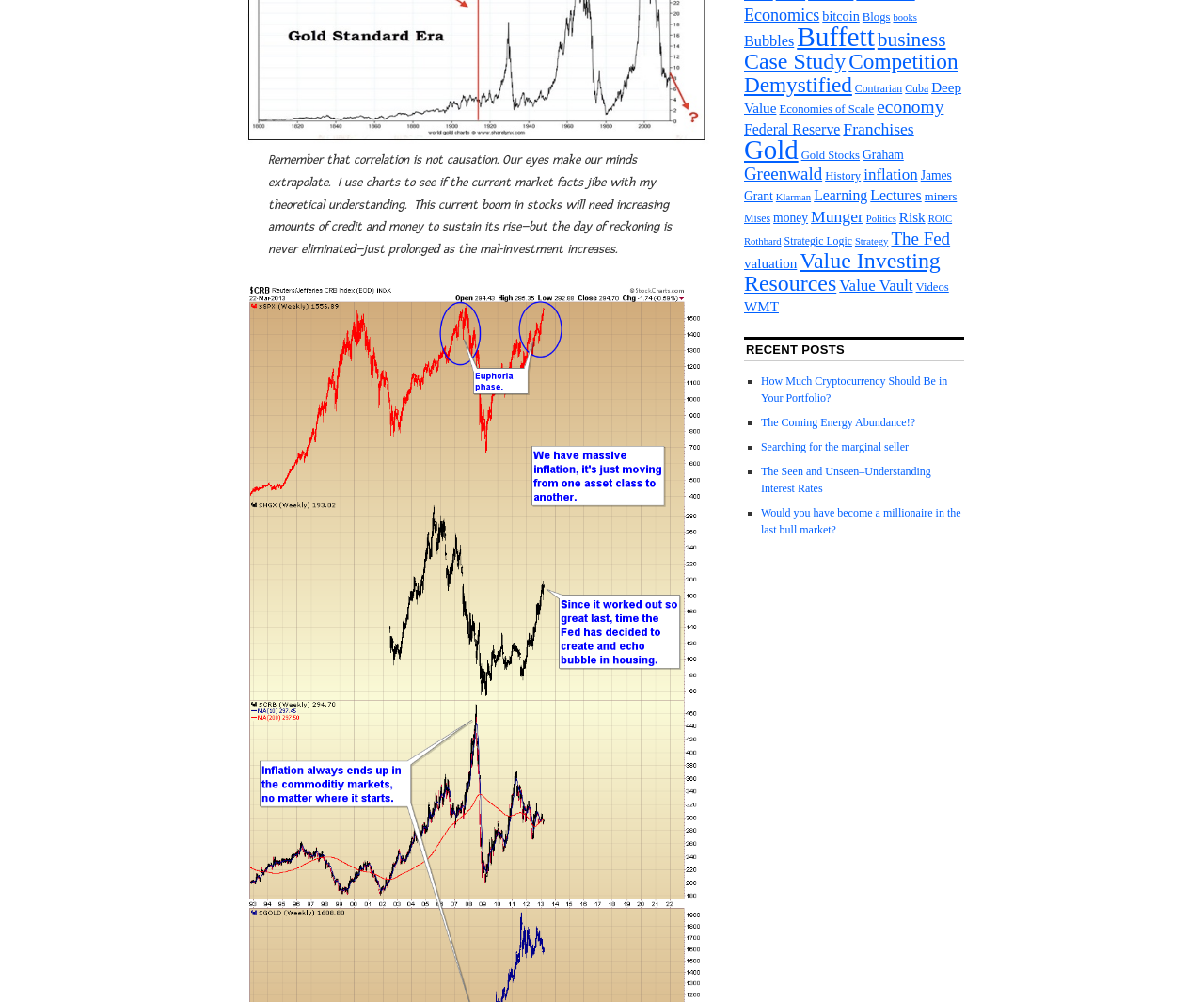Extract the bounding box of the UI element described as: "Economies of Scale".

[0.647, 0.103, 0.726, 0.116]